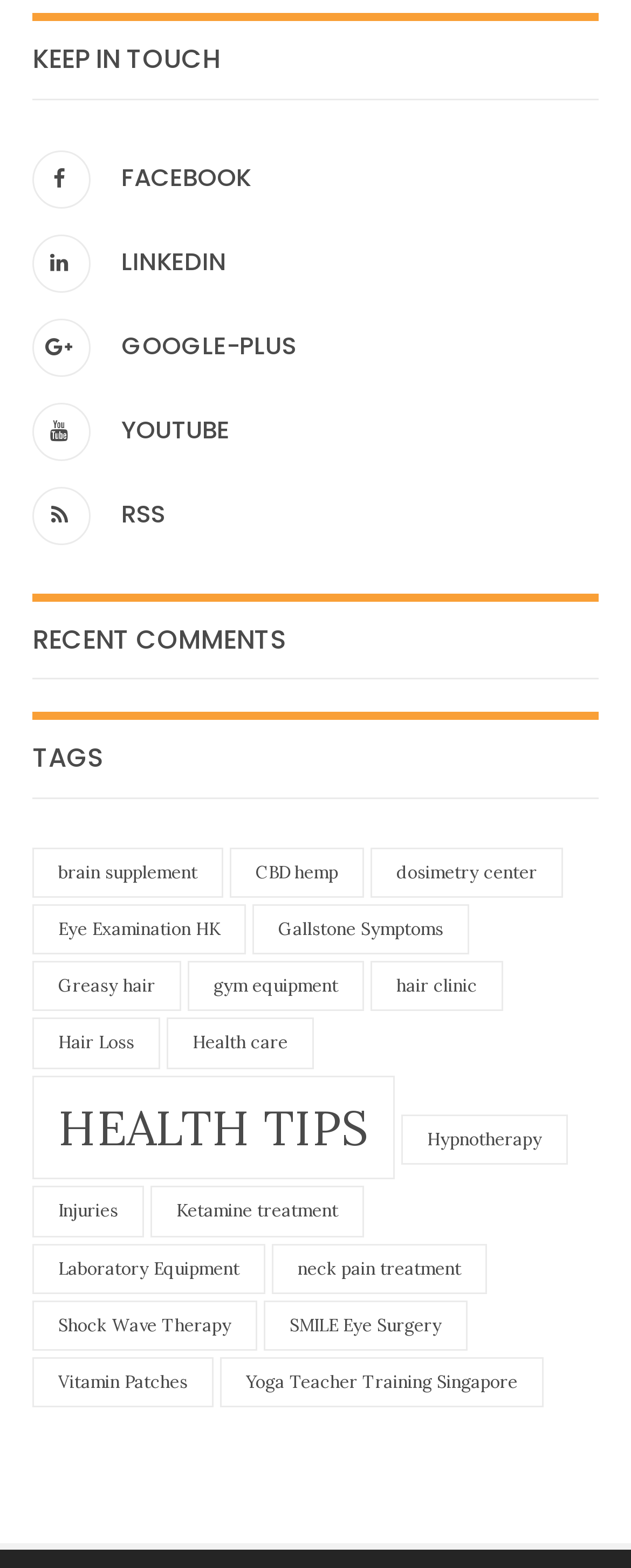For the following element description, predict the bounding box coordinates in the format (top-left x, top-left y, bottom-right x, bottom-right y). All values should be floating point numbers between 0 and 1. Description: Yoga Teacher Training Singapore

[0.349, 0.866, 0.862, 0.898]